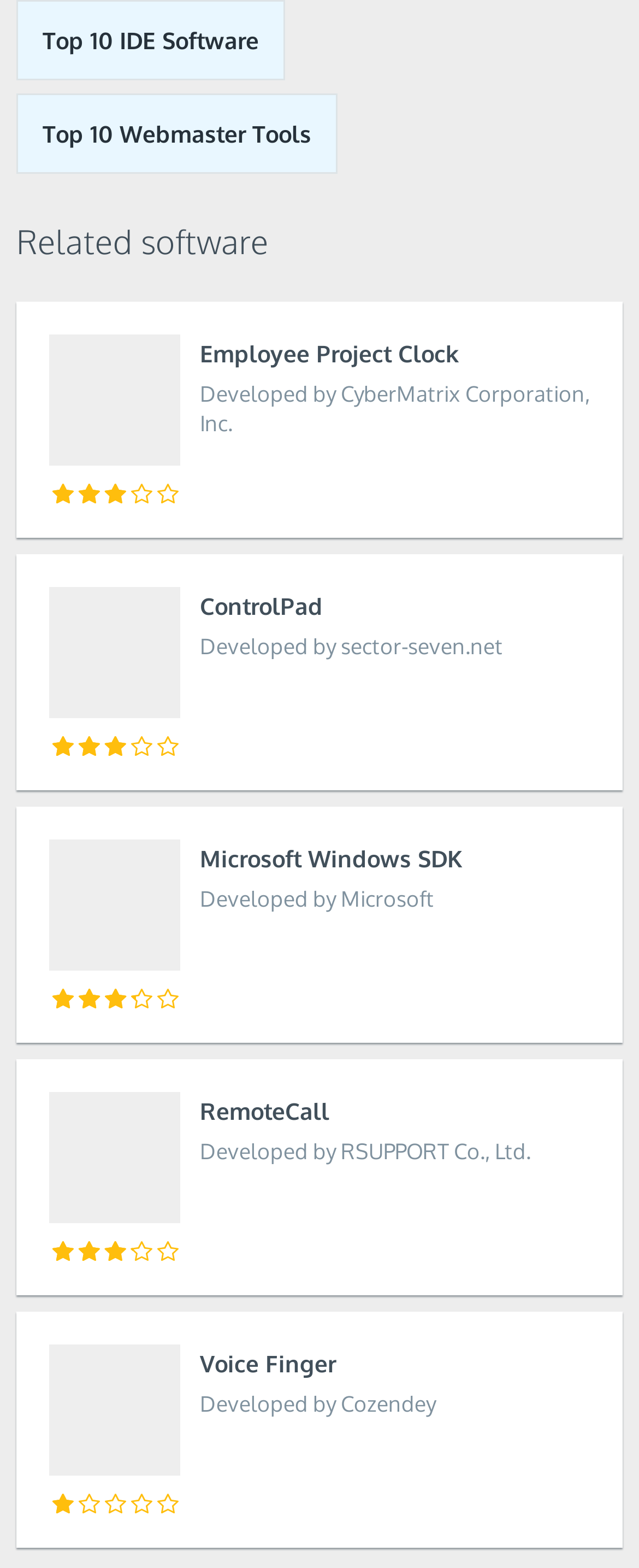What is the purpose of the webpage?
Answer with a single word or phrase, using the screenshot for reference.

Listing software